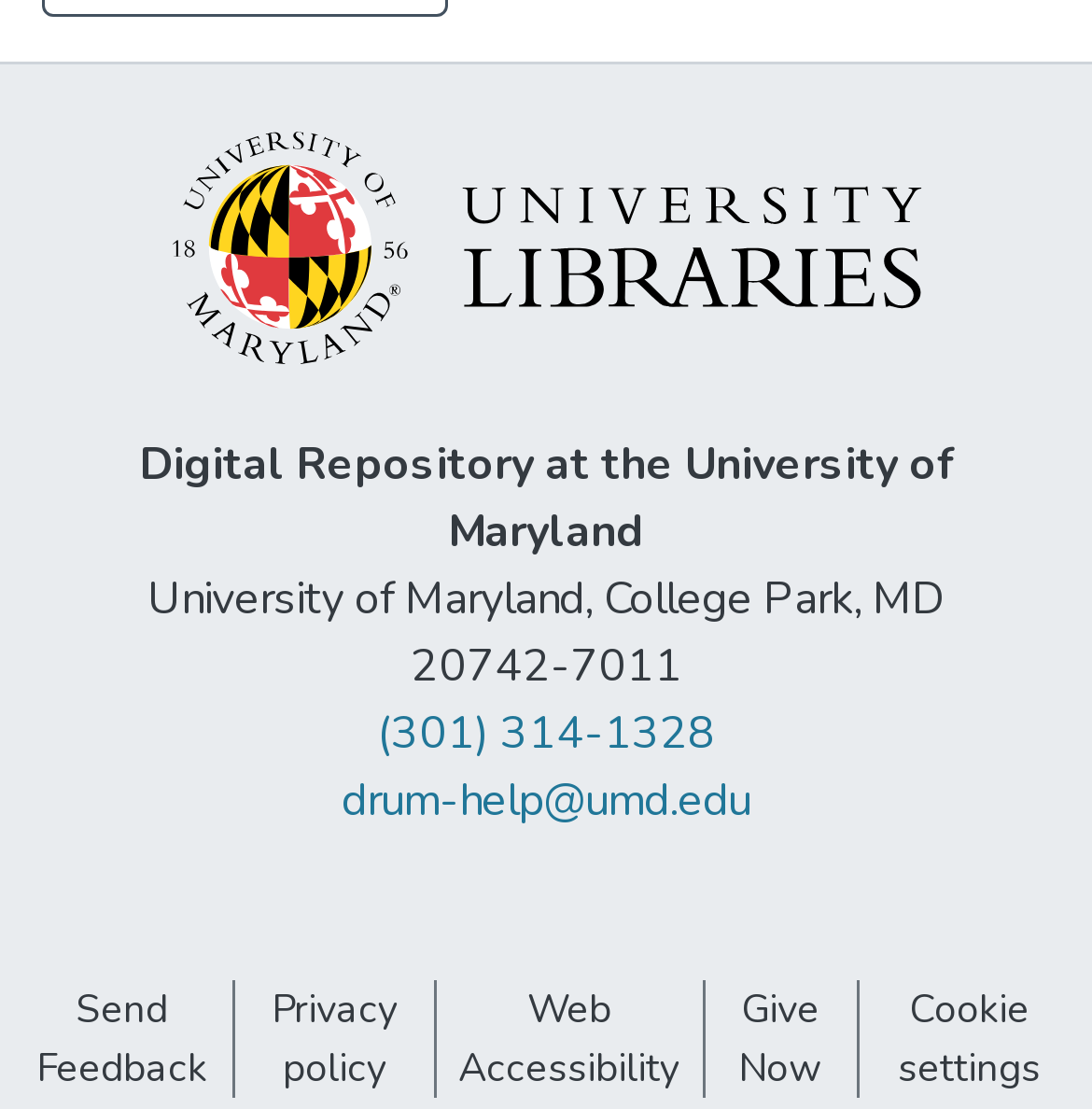Find the bounding box coordinates of the area to click in order to follow the instruction: "Access the privacy policy".

[0.215, 0.884, 0.397, 0.99]